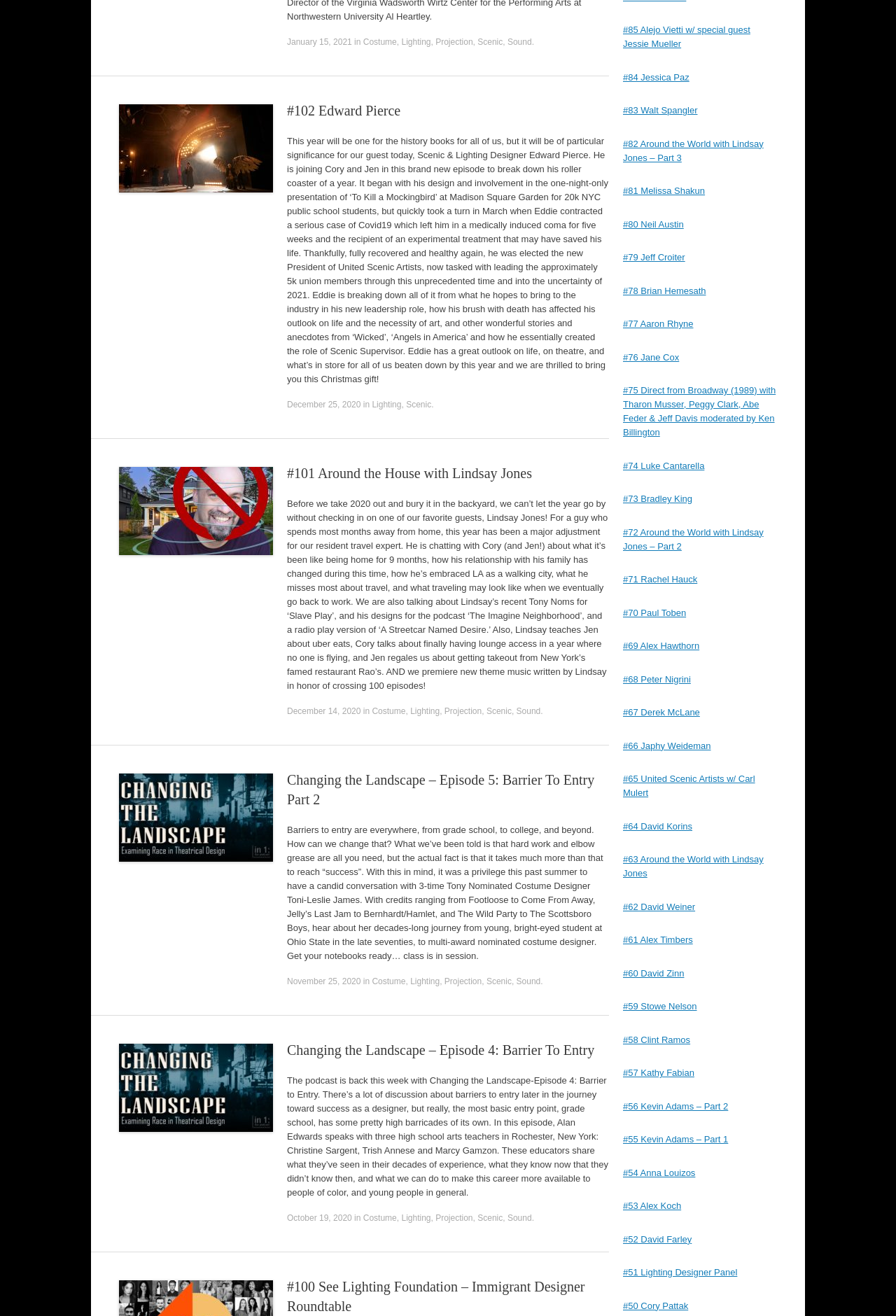Identify the bounding box coordinates for the element that needs to be clicked to fulfill this instruction: "Explore the article about Changing the Landscape – Episode 5: Barrier To Entry Part 2". Provide the coordinates in the format of four float numbers between 0 and 1: [left, top, right, bottom].

[0.32, 0.587, 0.663, 0.613]